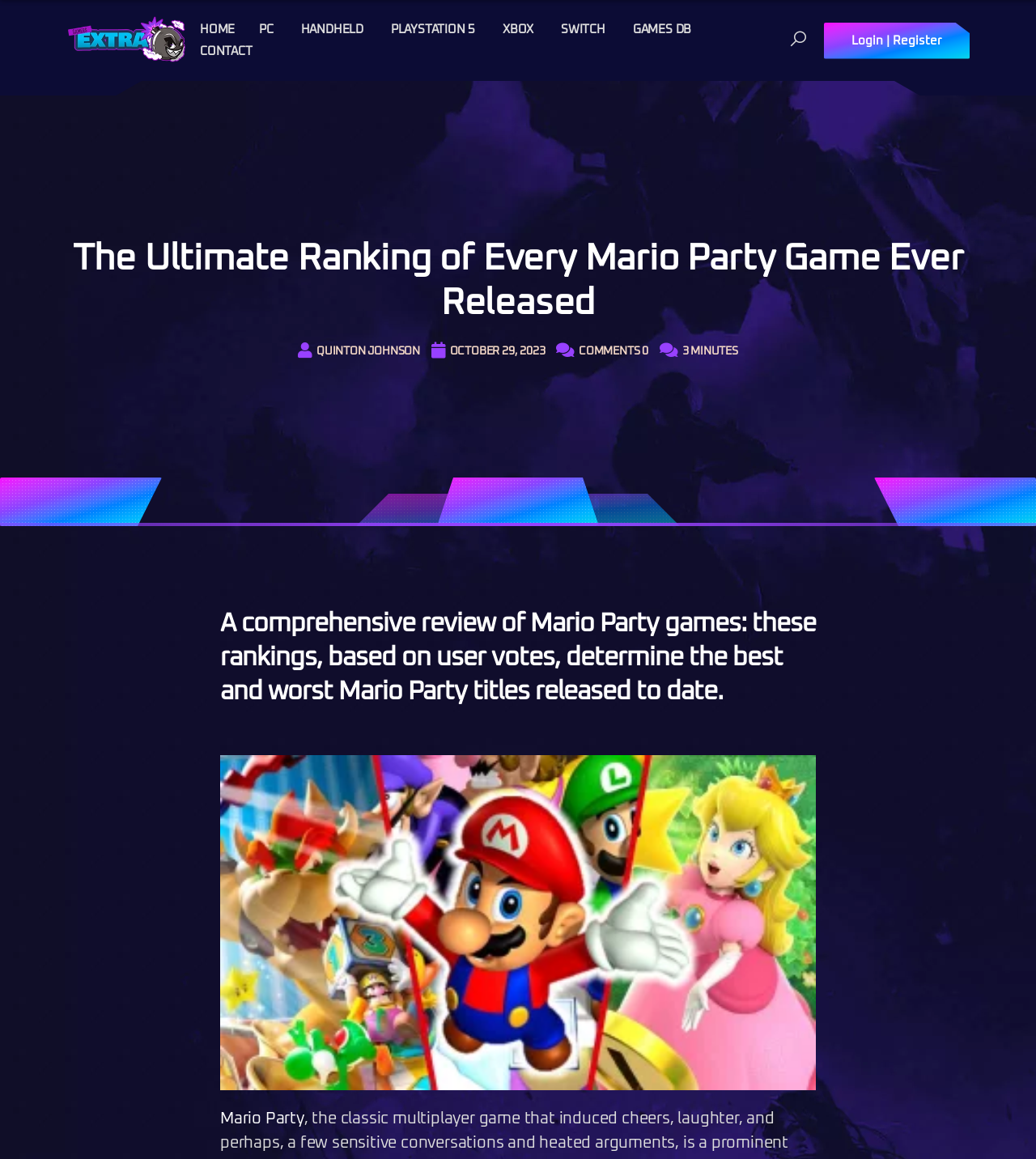Identify the bounding box of the HTML element described here: "alt="GamersExtra Logo"". Provide the coordinates as four float numbers between 0 and 1: [left, top, right, bottom].

[0.064, 0.029, 0.181, 0.041]